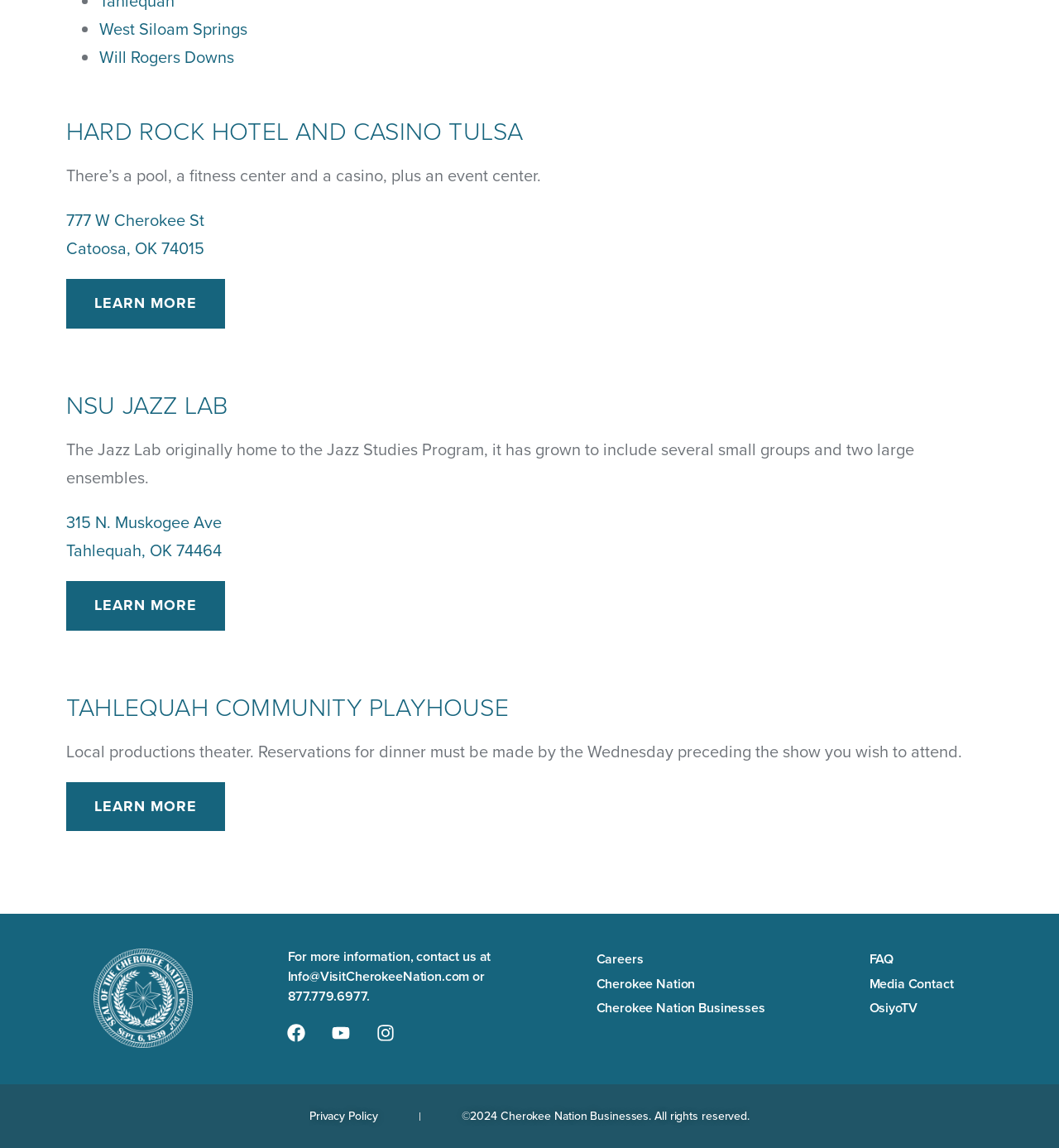Please identify the coordinates of the bounding box for the clickable region that will accomplish this instruction: "Visit the NSU JAZZ LAB website".

[0.062, 0.337, 0.215, 0.369]